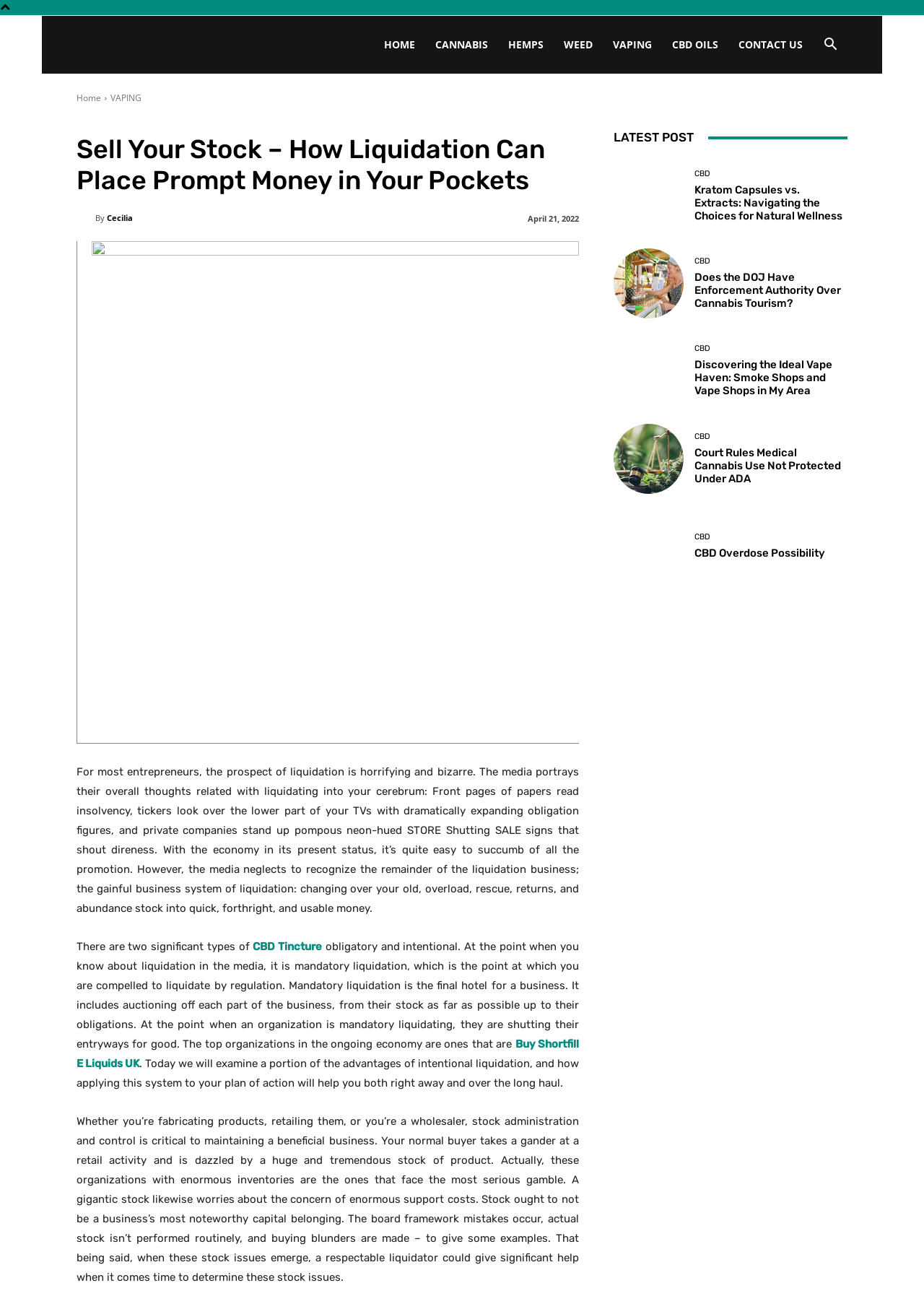What type of products are mentioned in the webpage?
Give a detailed response to the question by analyzing the screenshot.

The webpage mentions various products related to cannabis and CBD, such as CBD tincture, CBD oils, and vape products. These products are mentioned in the context of liquidation and stock management.